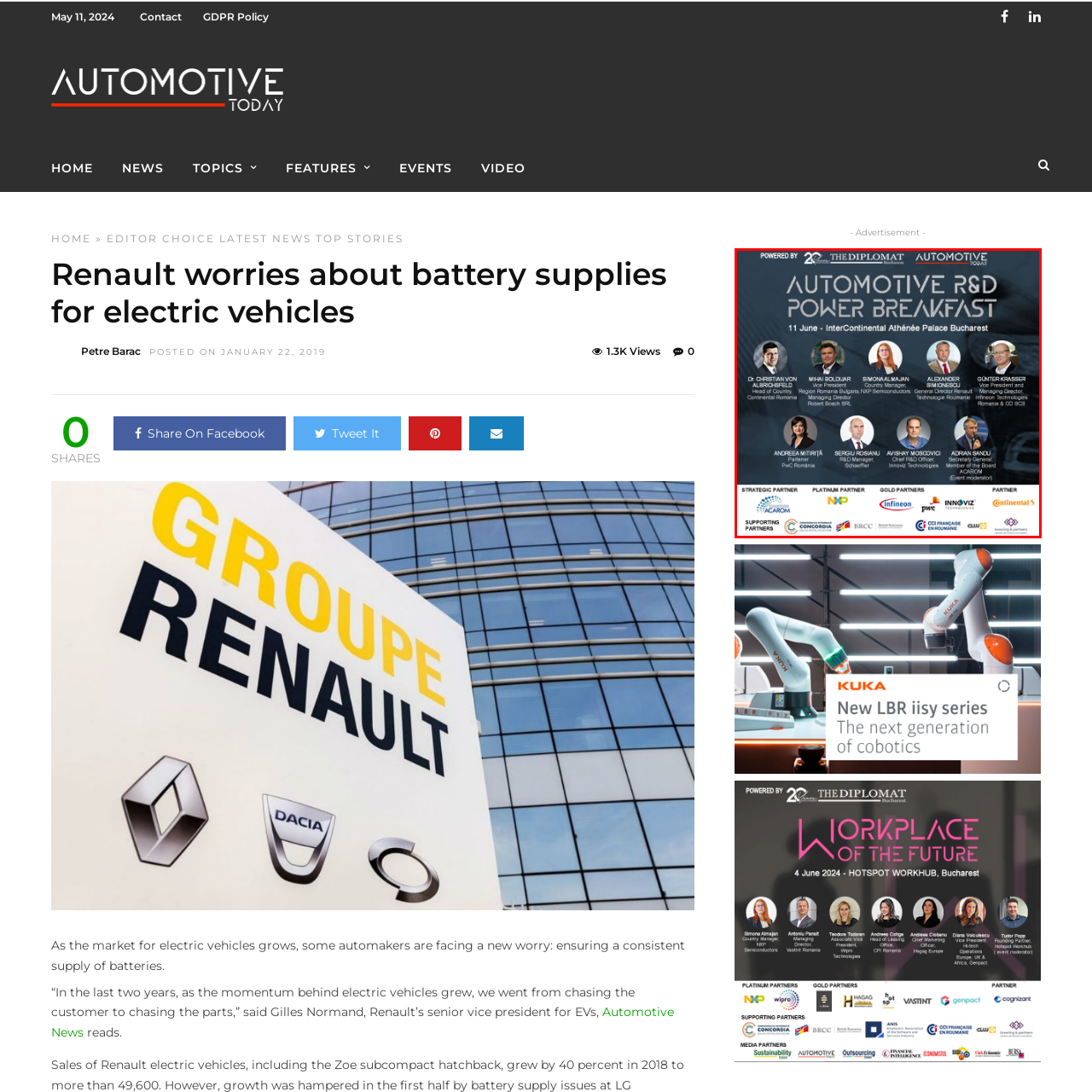Offer an in-depth description of the scene contained in the red rectangle.

The image features the promotional graphic for the "Automotive R&D Power Breakfast," scheduled for June 11 at the InterContinental Athénée Palace in Bucharest. The event is powered by The Diplomat and Automotive Today, and it showcases a distinguished lineup of speakers from the automotive and technology sectors. Notable participants include Dr. Christian von Albrichsfeld, Mihai Boulard, Simona Alimian, Alexander Simionescu, Günter Krasser, Anca Mitiriță, Sergio Rosianu, Aivshy Moscovici, and Adrian Sandu. The graphic outlines key roles, emphasizing their affiliations with various companies and institutions, underlining the collaborative focus on research and development within the automotive industry.